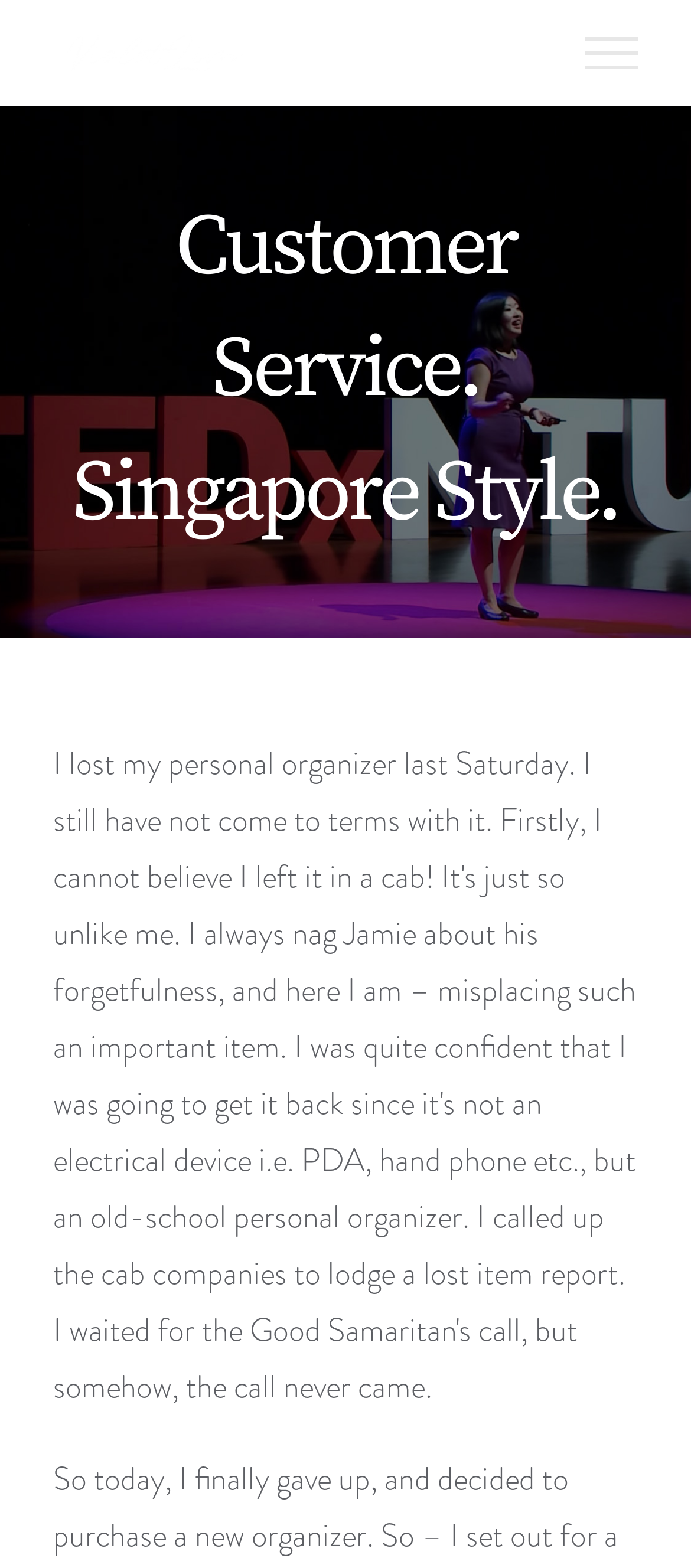Extract the bounding box coordinates of the UI element described by: "alt="Violet Lim Logo"". The coordinates should include four float numbers ranging from 0 to 1, e.g., [left, top, right, bottom].

[0.077, 0.006, 0.375, 0.062]